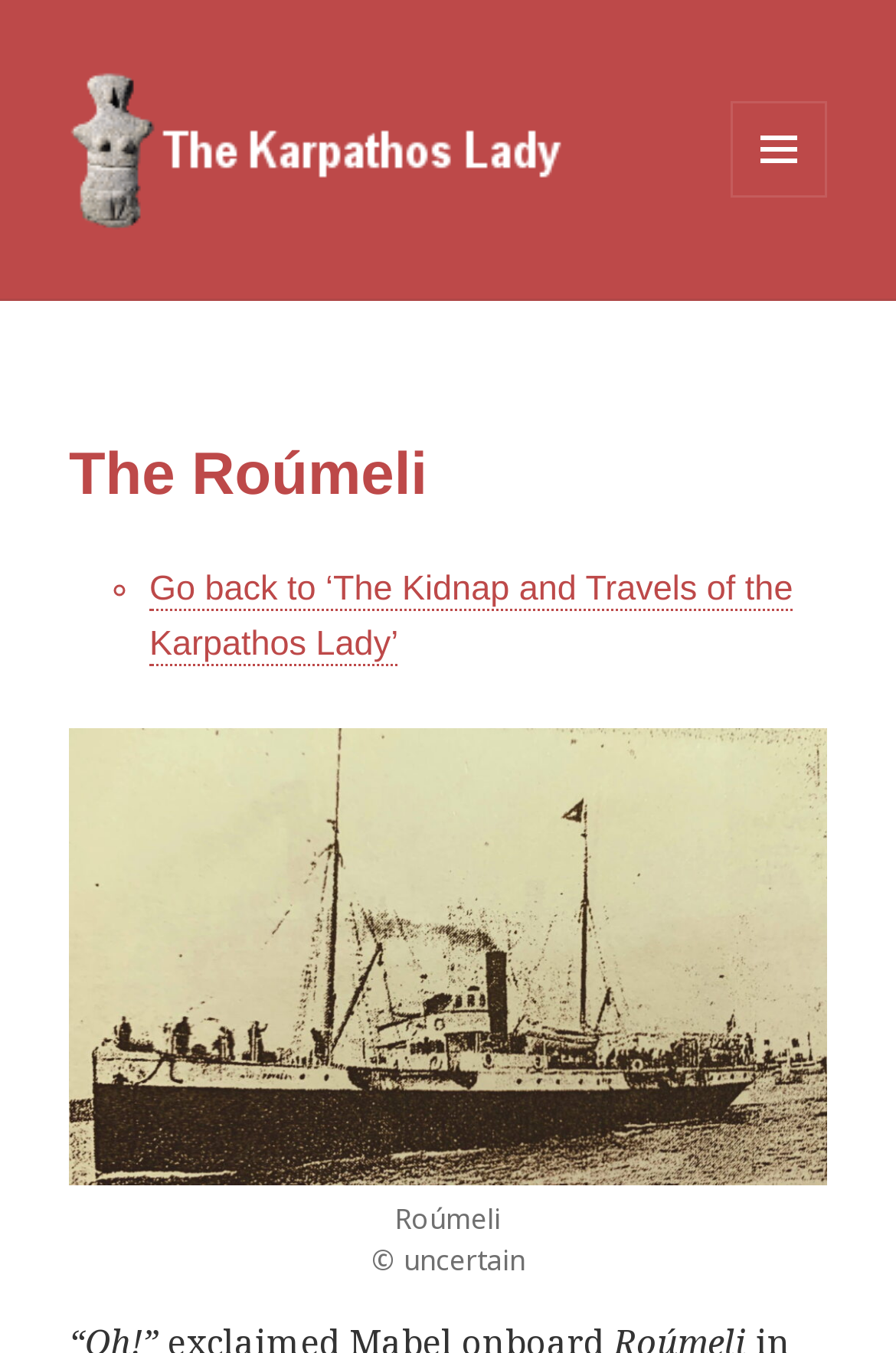Is the menu expanded?
Carefully examine the image and provide a detailed answer to the question.

The button element with the text 'MENU AND WIDGETS' has an attribute 'expanded' set to 'False', indicating that the menu is not expanded.